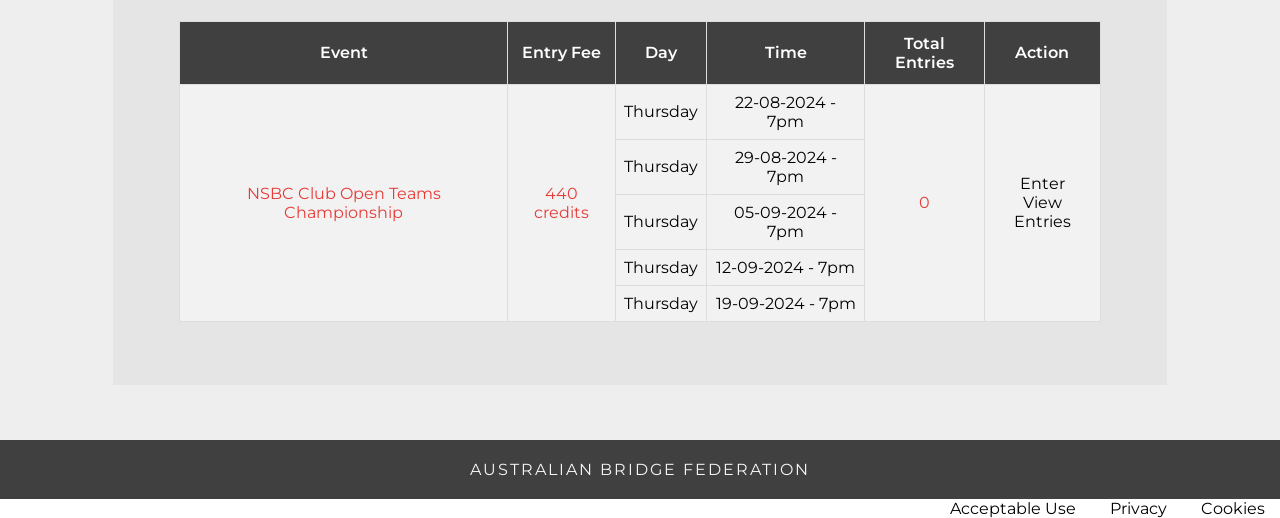Respond to the question below with a single word or phrase:
What is the total number of entries for the event on Thursday, 22-08-2024?

0